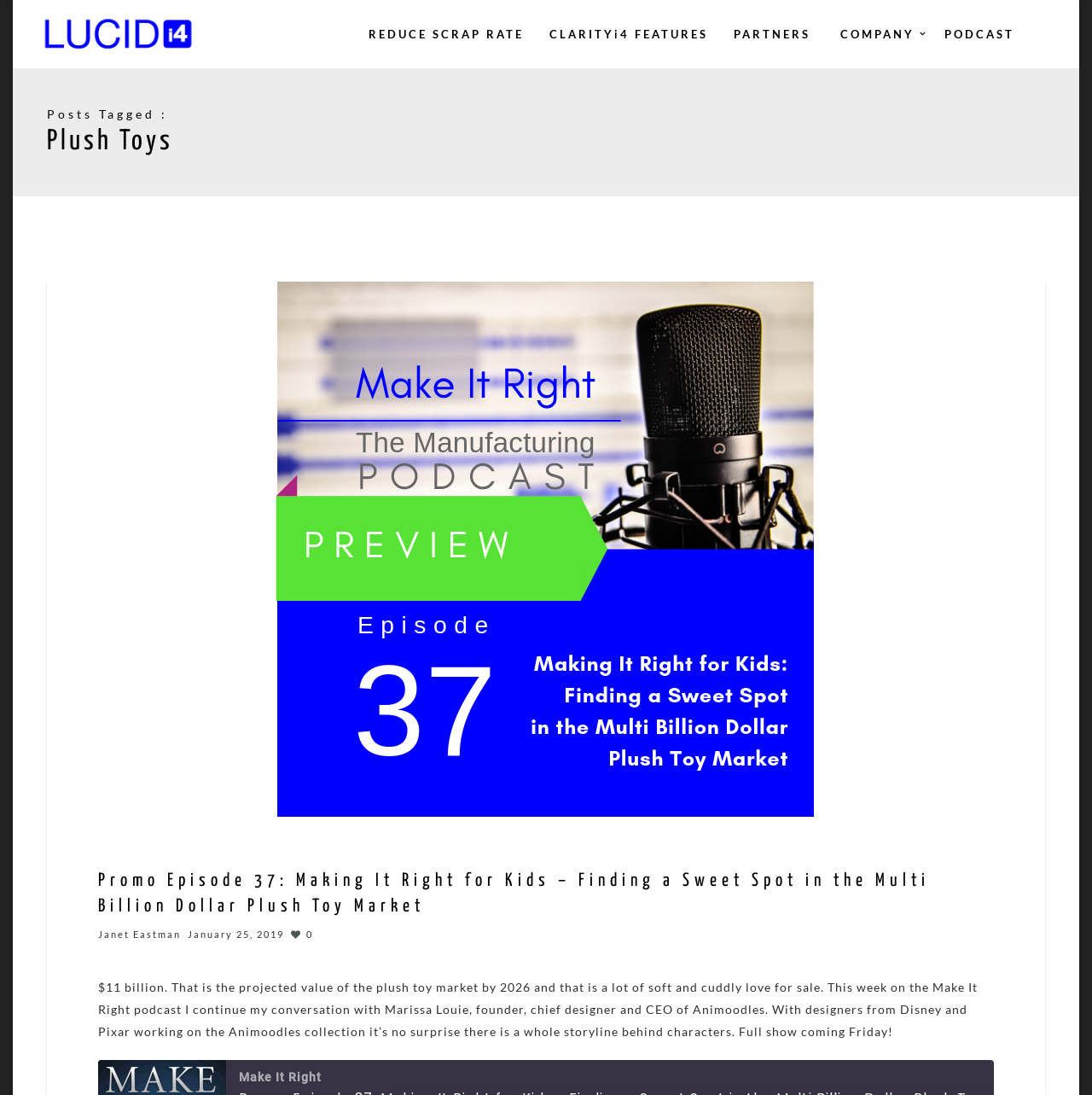What is the topic of the podcast episode?
Can you provide an in-depth and detailed response to the question?

I found the answer by reading the text of the link with the heading 'Promo Episode 37: Making It Right for Kids – Finding a Sweet Spot in the Multi Billion Dollar Plush Toy Market'. This suggests that the podcast episode is about the plush toy market.